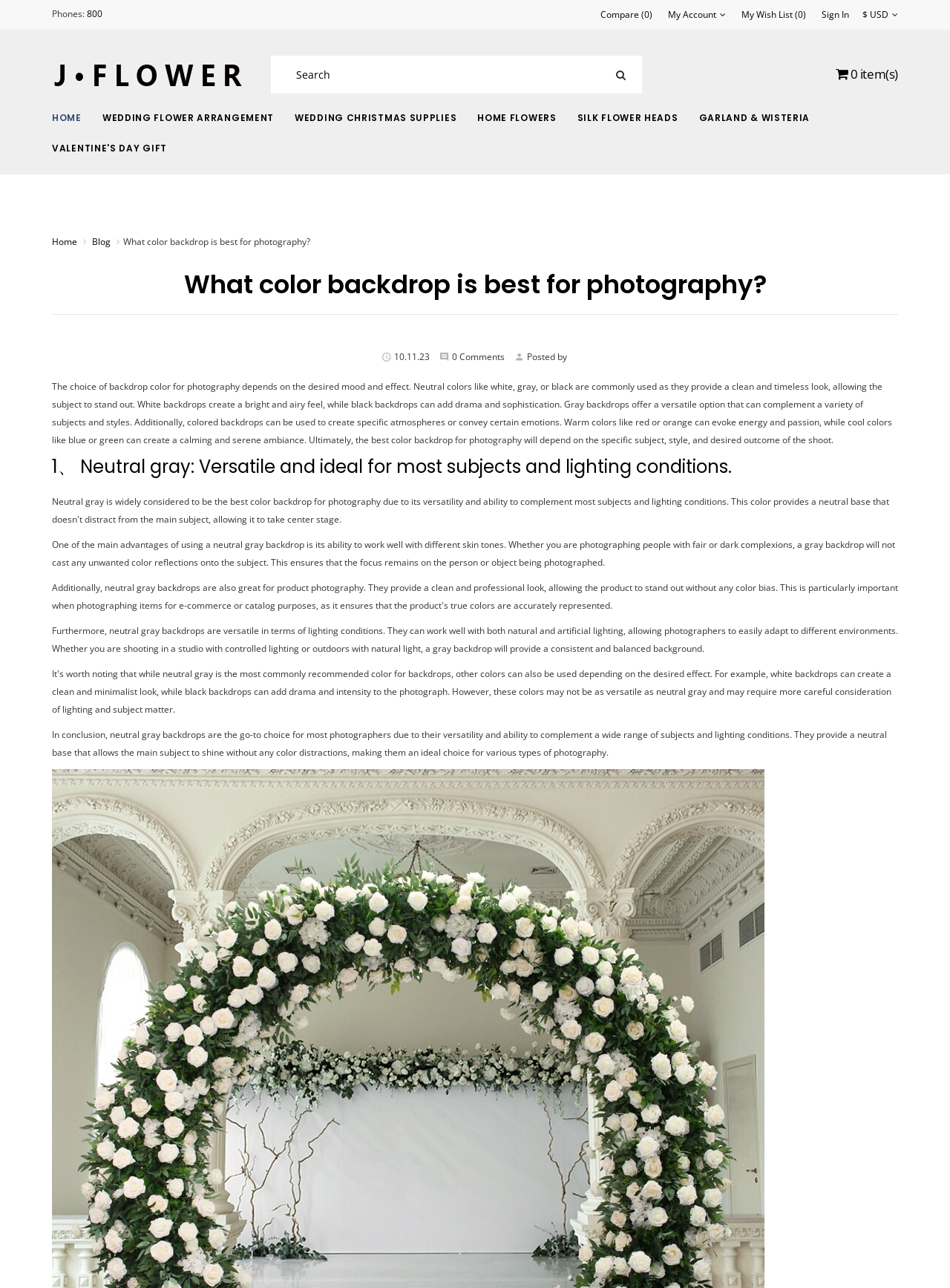Please reply to the following question using a single word or phrase: 
How many items are in the shopping cart?

0